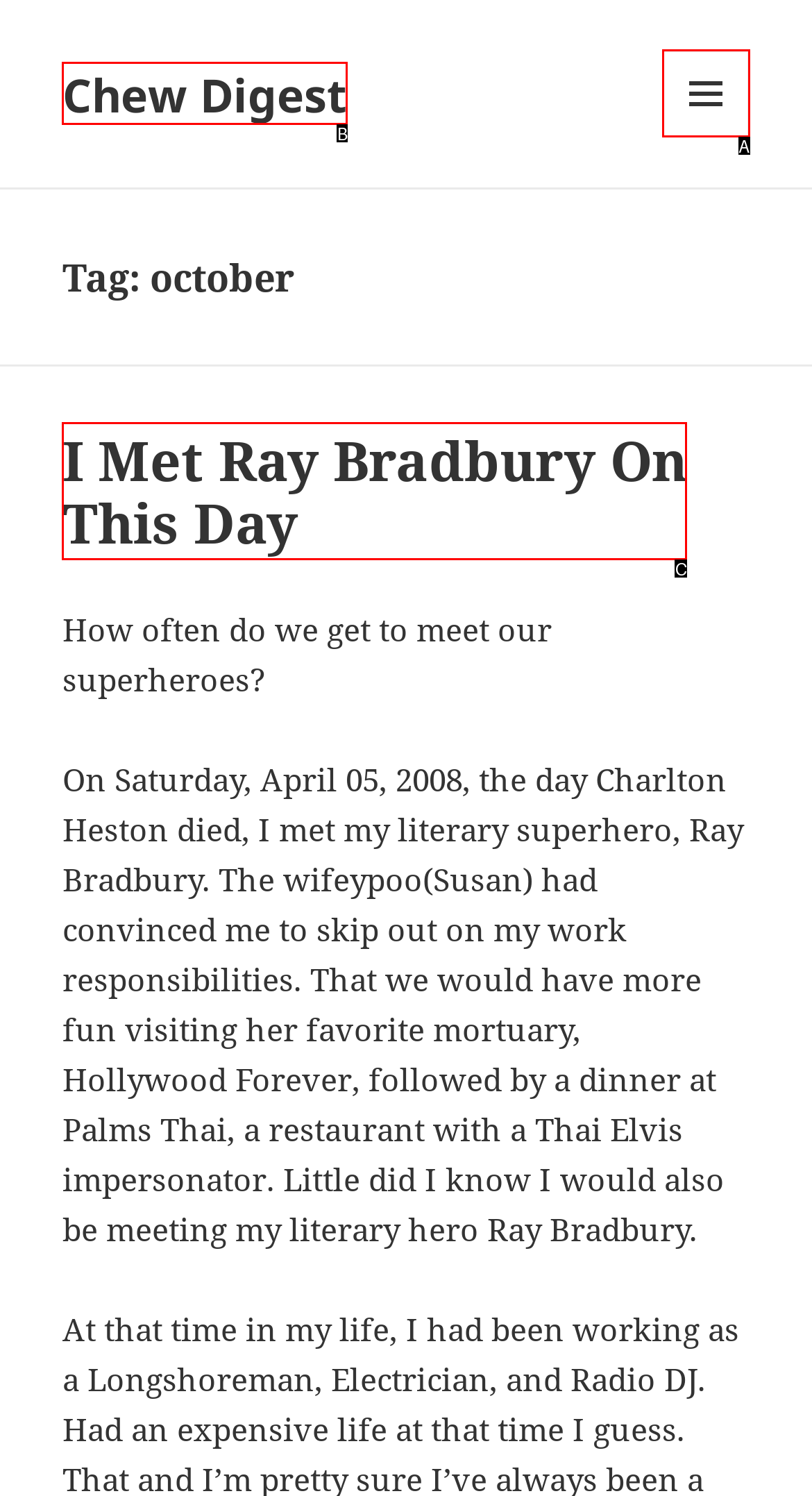Given the description: Menu and widgets, identify the corresponding option. Answer with the letter of the appropriate option directly.

A